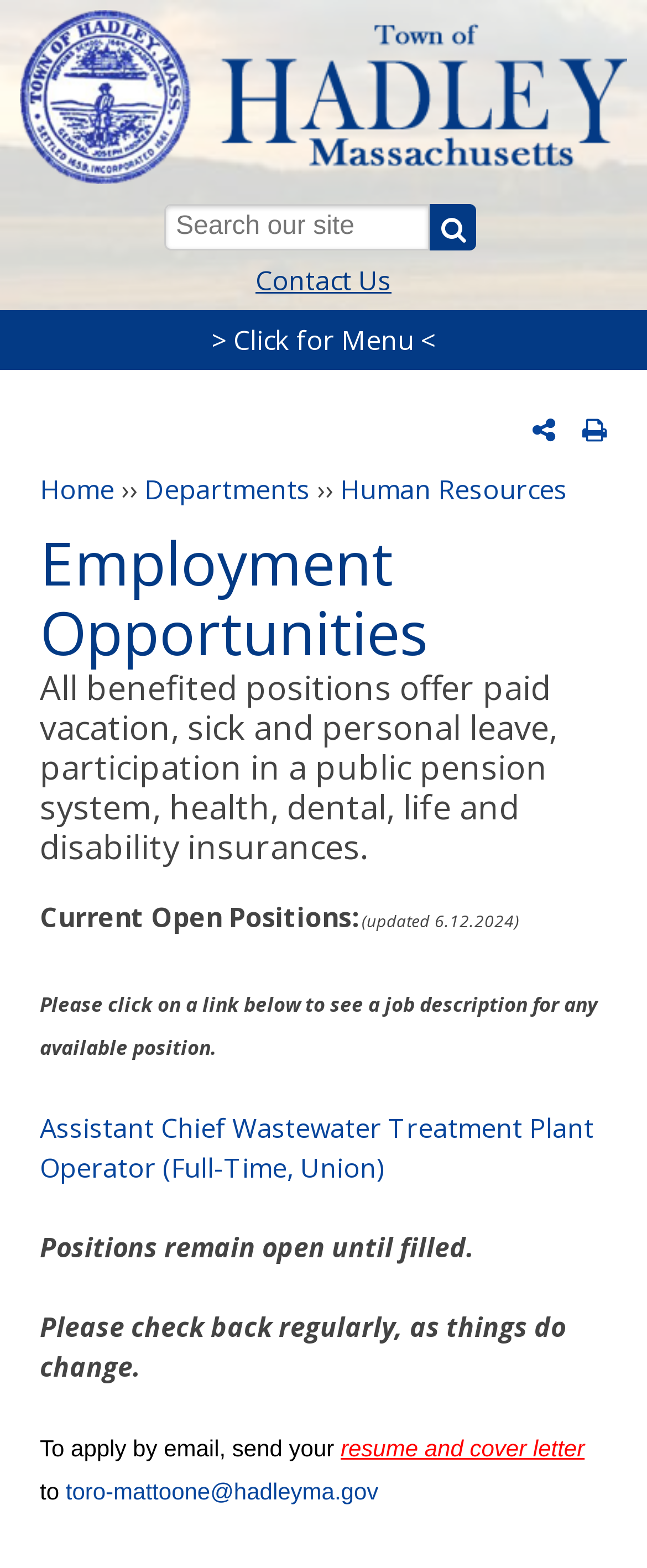Answer with a single word or phrase: 
What is the job title of the available position?

Assistant Chief Wastewater Treatment Plant Operator